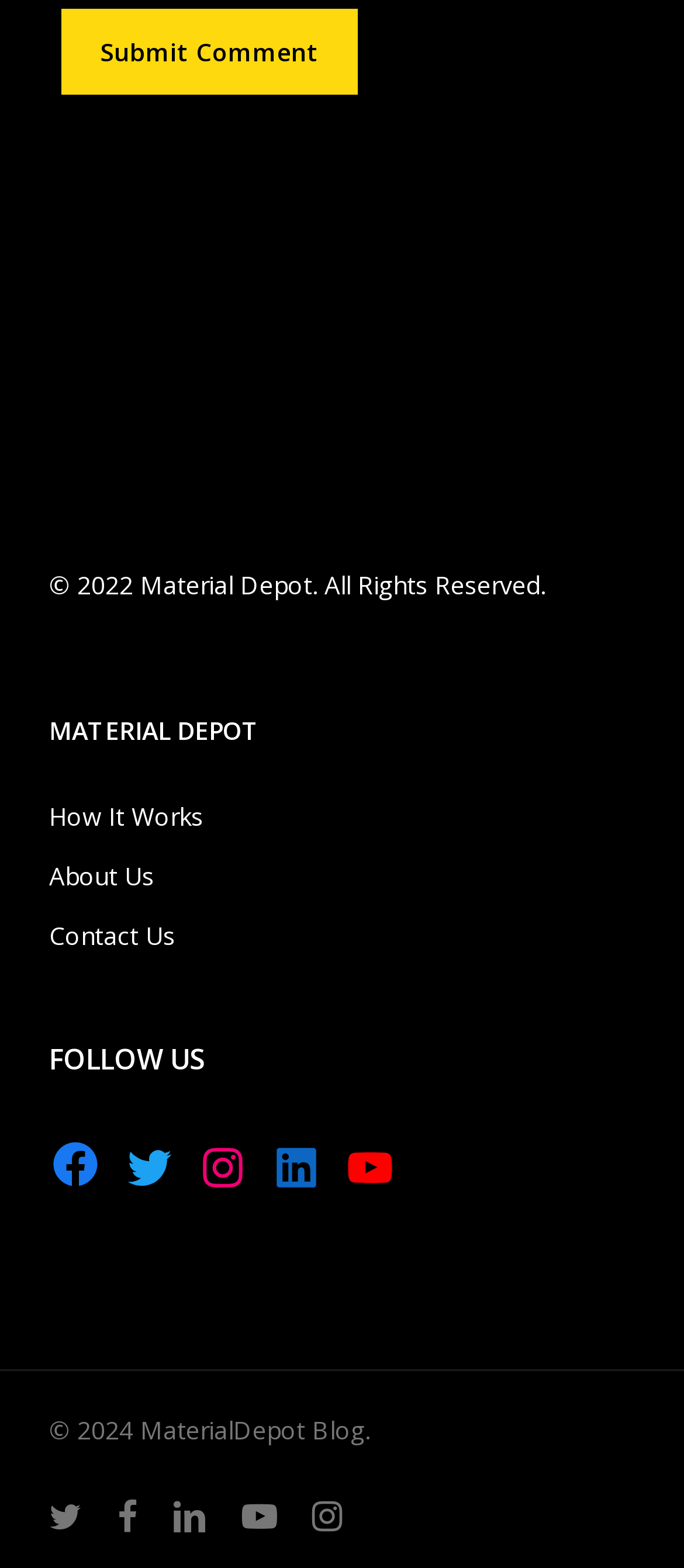Answer the following query with a single word or phrase:
What is the name of the website?

Material Depot